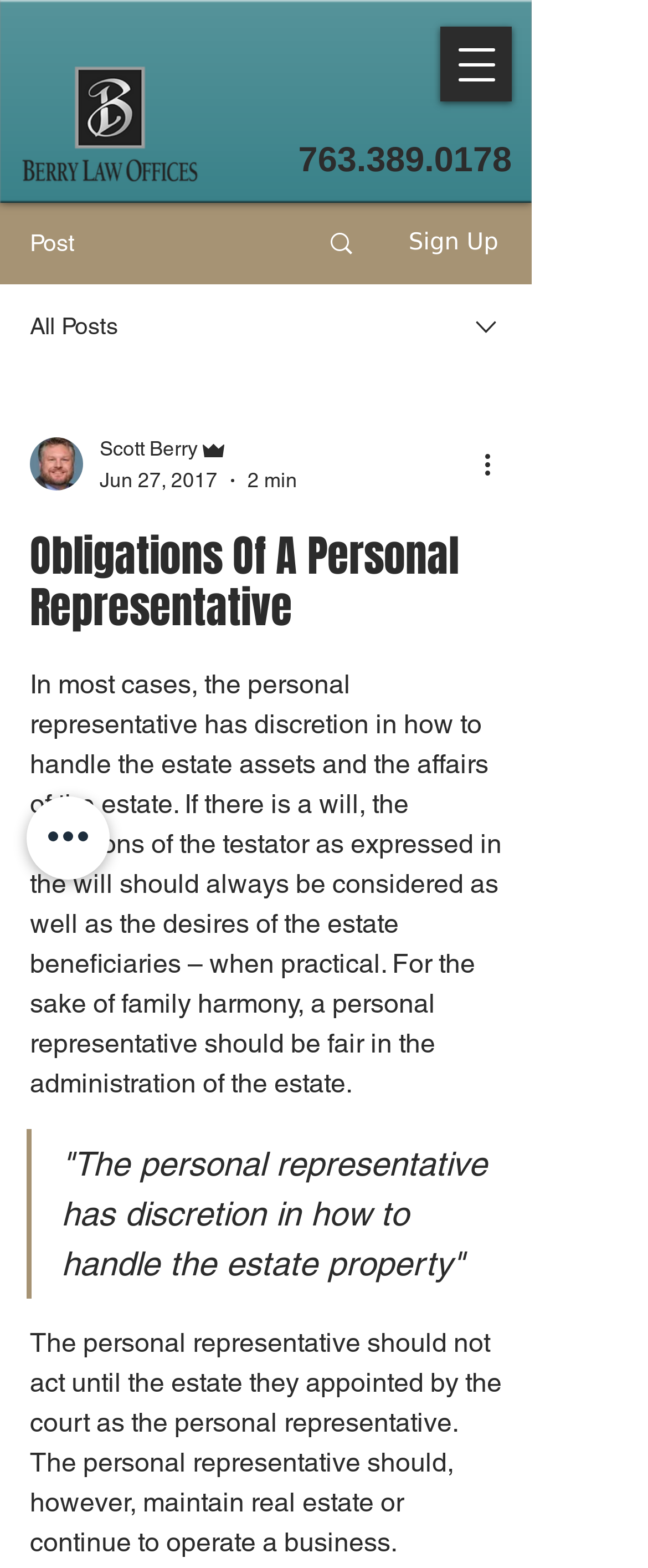Please answer the following question as detailed as possible based on the image: 
What should the personal representative consider when administering the estate?

The considerations of the personal representative can be found in the StaticText element at coordinates [0.046, 0.427, 0.785, 0.701]. The text states that the personal representative should consider the intentions of the testator as expressed in the will, as well as the desires of the estate beneficiaries – when practical.